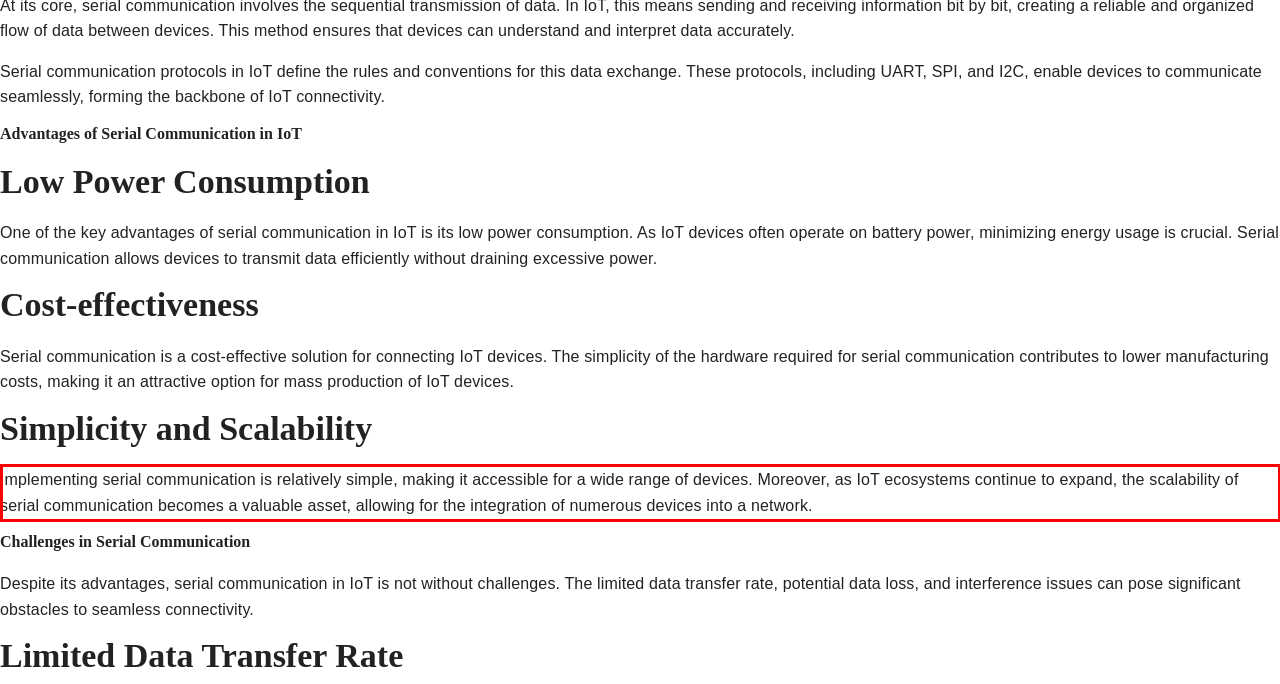You are presented with a webpage screenshot featuring a red bounding box. Perform OCR on the text inside the red bounding box and extract the content.

Implementing serial communication is relatively simple, making it accessible for a wide range of devices. Moreover, as IoT ecosystems continue to expand, the scalability of serial communication becomes a valuable asset, allowing for the integration of numerous devices into a network.